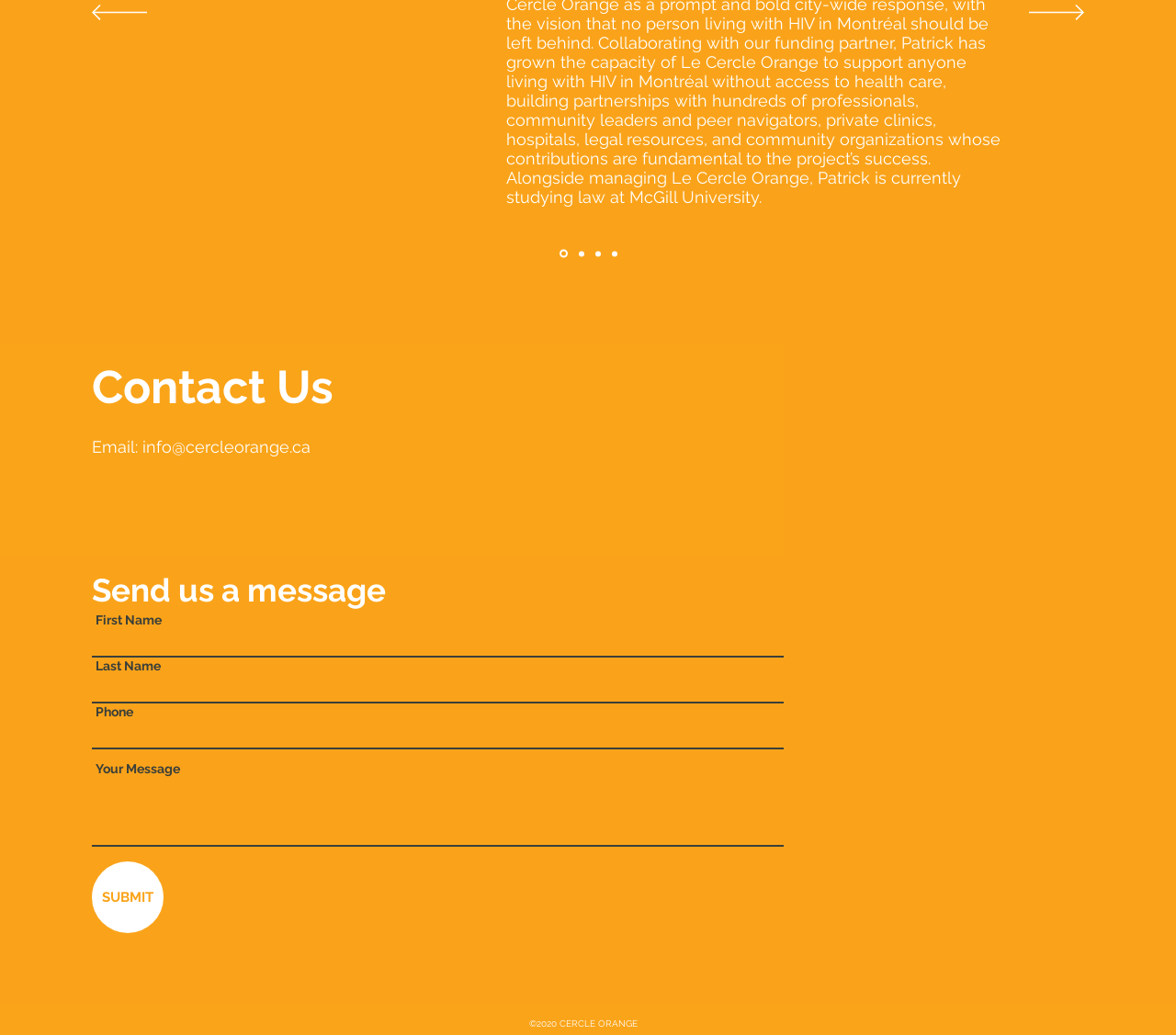Identify the bounding box coordinates of the region that should be clicked to execute the following instruction: "Enter your first name".

[0.078, 0.61, 0.73, 0.635]